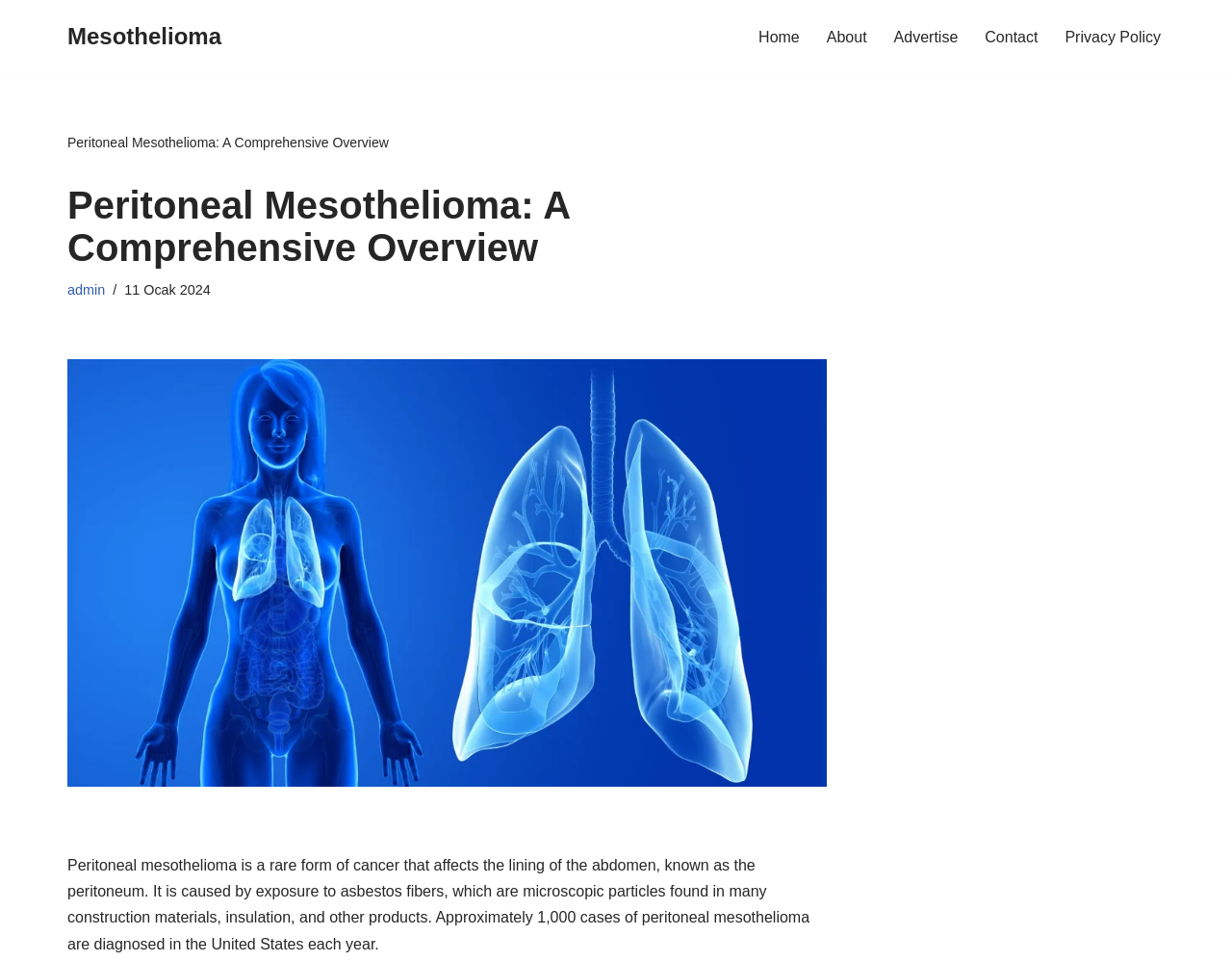Locate the bounding box coordinates of the area you need to click to fulfill this instruction: 'learn about mesothelioma'. The coordinates must be in the form of four float numbers ranging from 0 to 1: [left, top, right, bottom].

[0.055, 0.018, 0.18, 0.059]